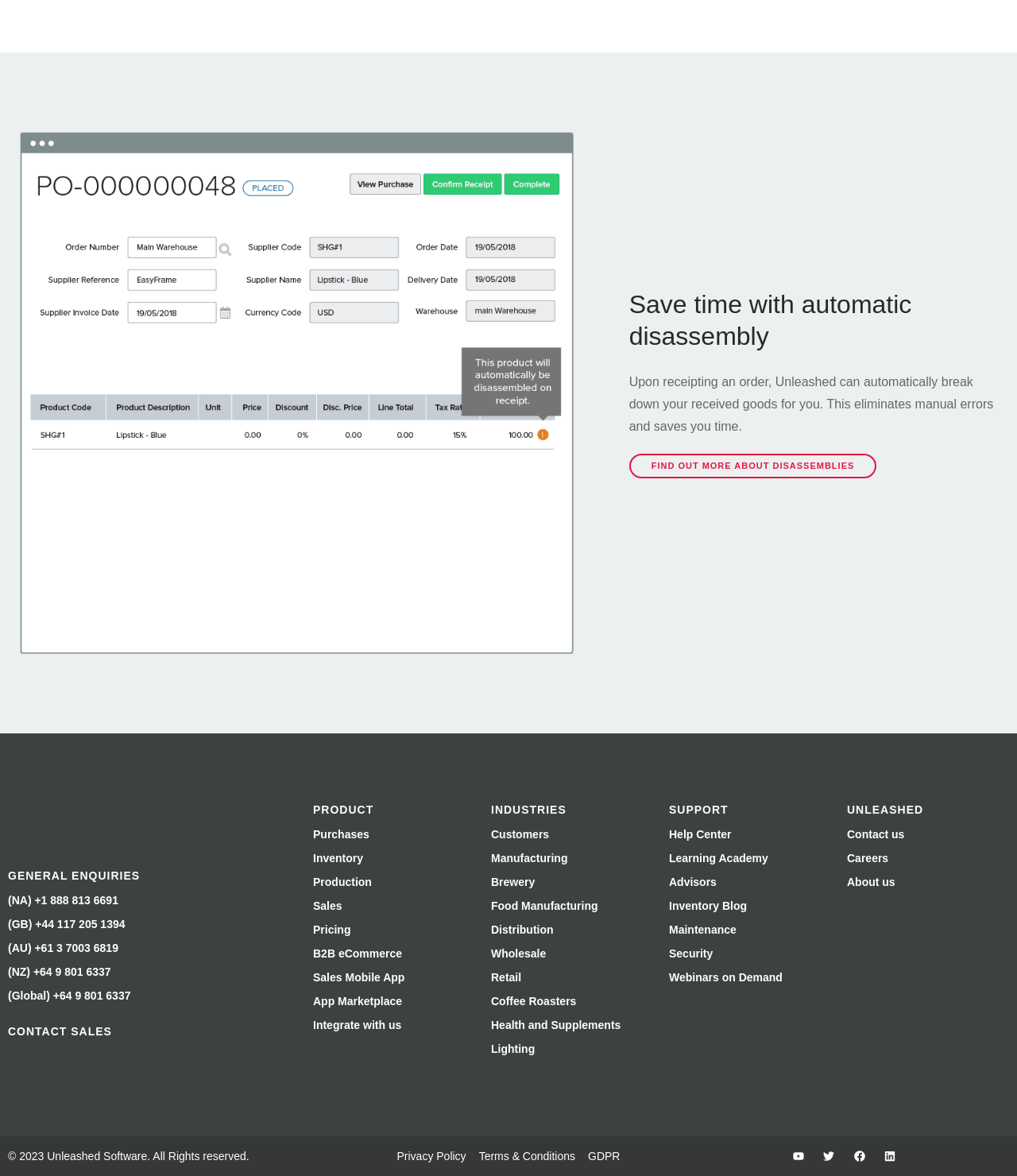Can you find the bounding box coordinates of the area I should click to execute the following instruction: "Contact sales"?

[0.008, 0.872, 0.11, 0.883]